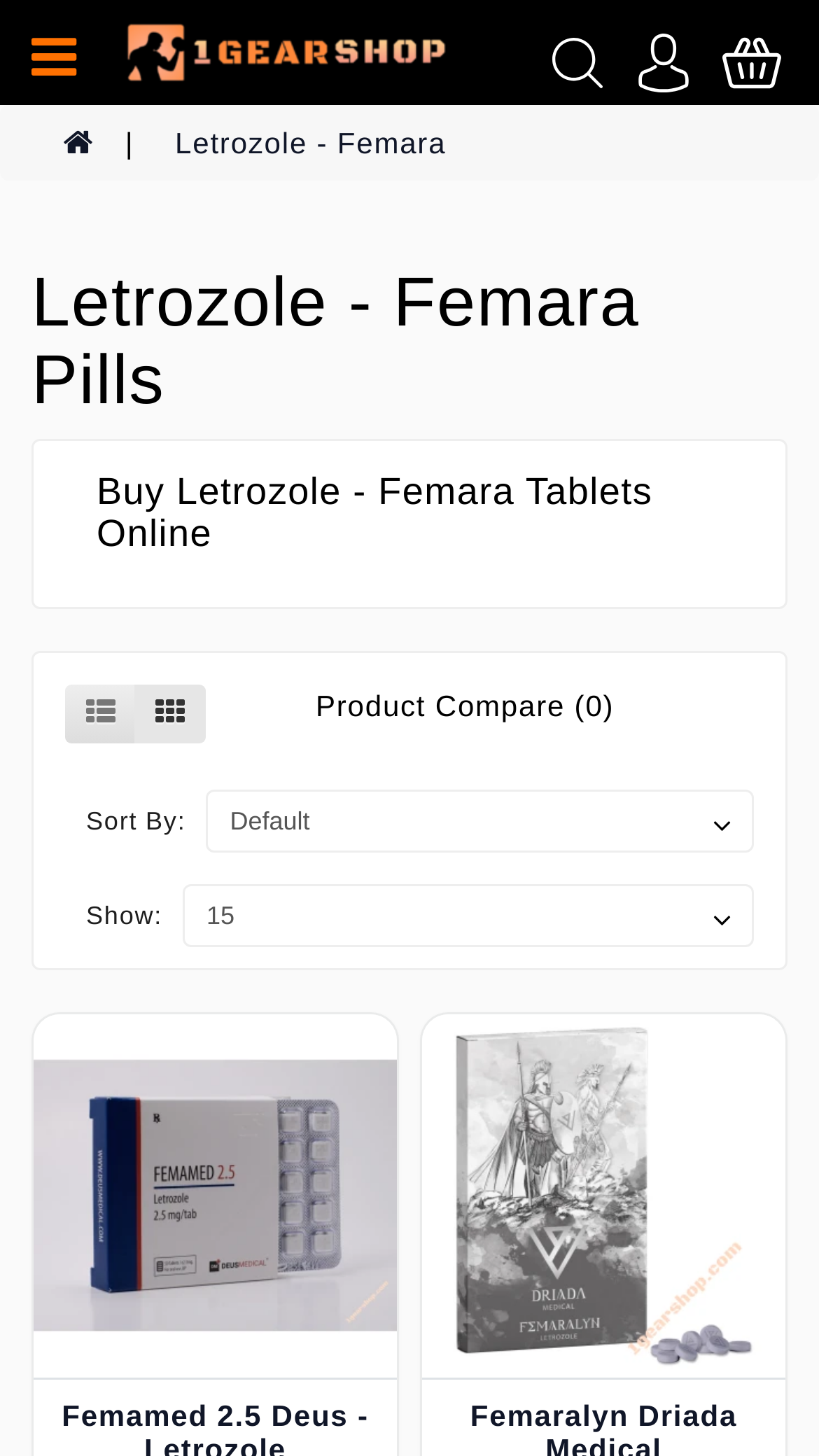Kindly determine the bounding box coordinates of the area that needs to be clicked to fulfill this instruction: "Go to my account".

[0.773, 0.03, 0.845, 0.053]